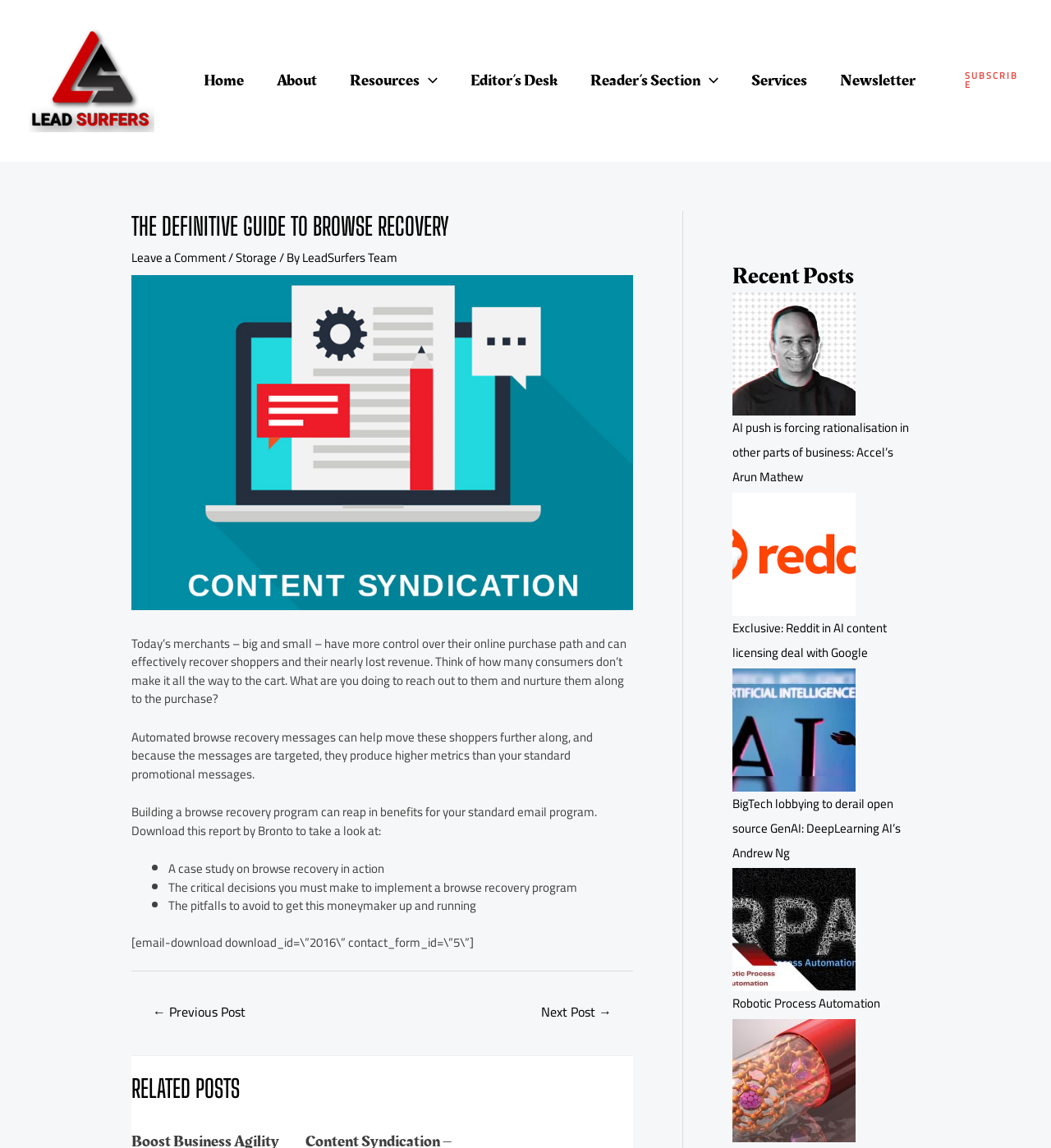What is the benefit of building a browse recovery program?
Refer to the image and provide a detailed answer to the question.

The article states that building a browse recovery program can reap in benefits for the standard email program, as mentioned in the report by Bronto.